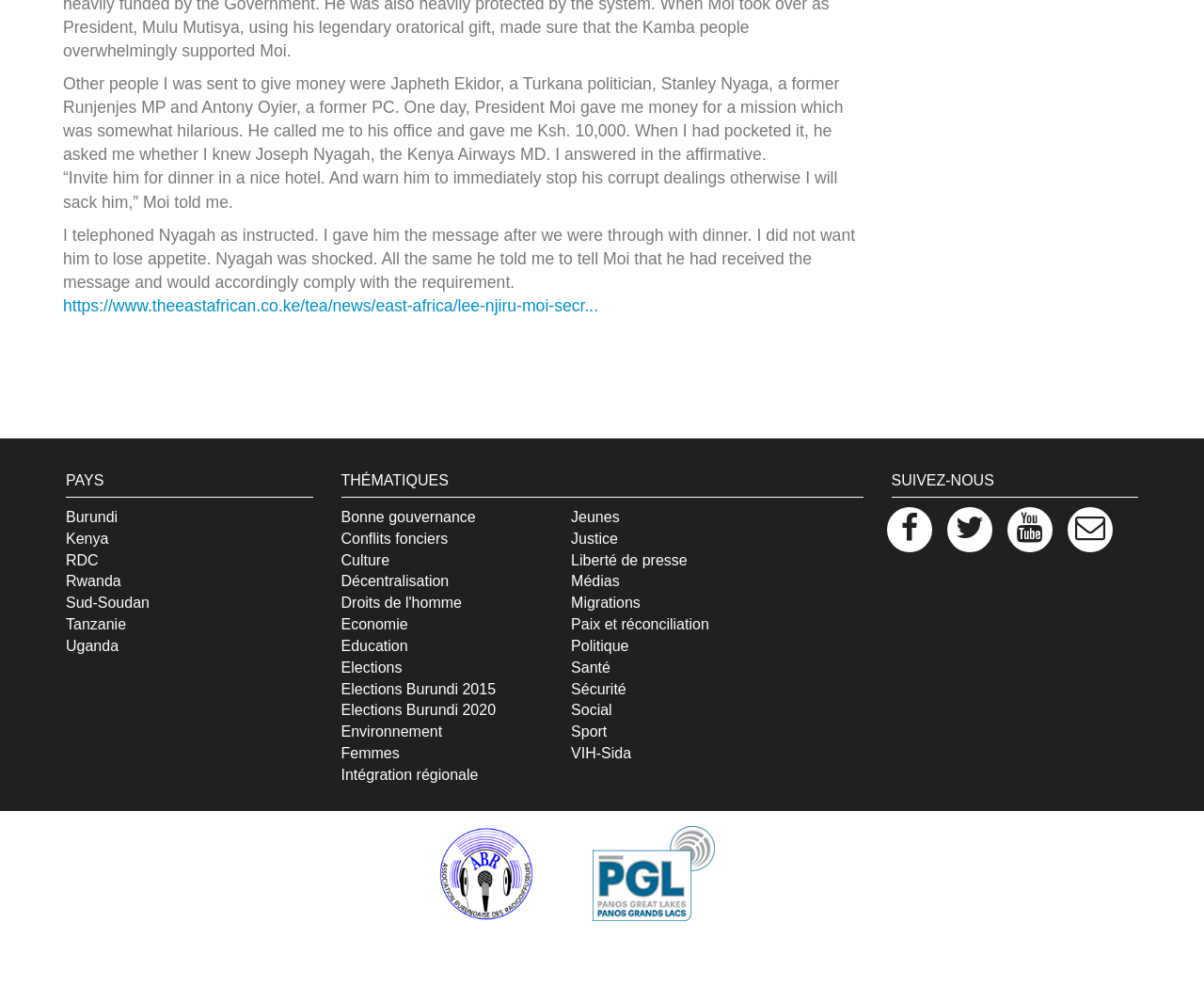Provide the bounding box coordinates of the HTML element described as: "Elections Burundi 2015". The bounding box coordinates should be four float numbers between 0 and 1, i.e., [left, top, right, bottom].

[0.283, 0.69, 0.412, 0.707]